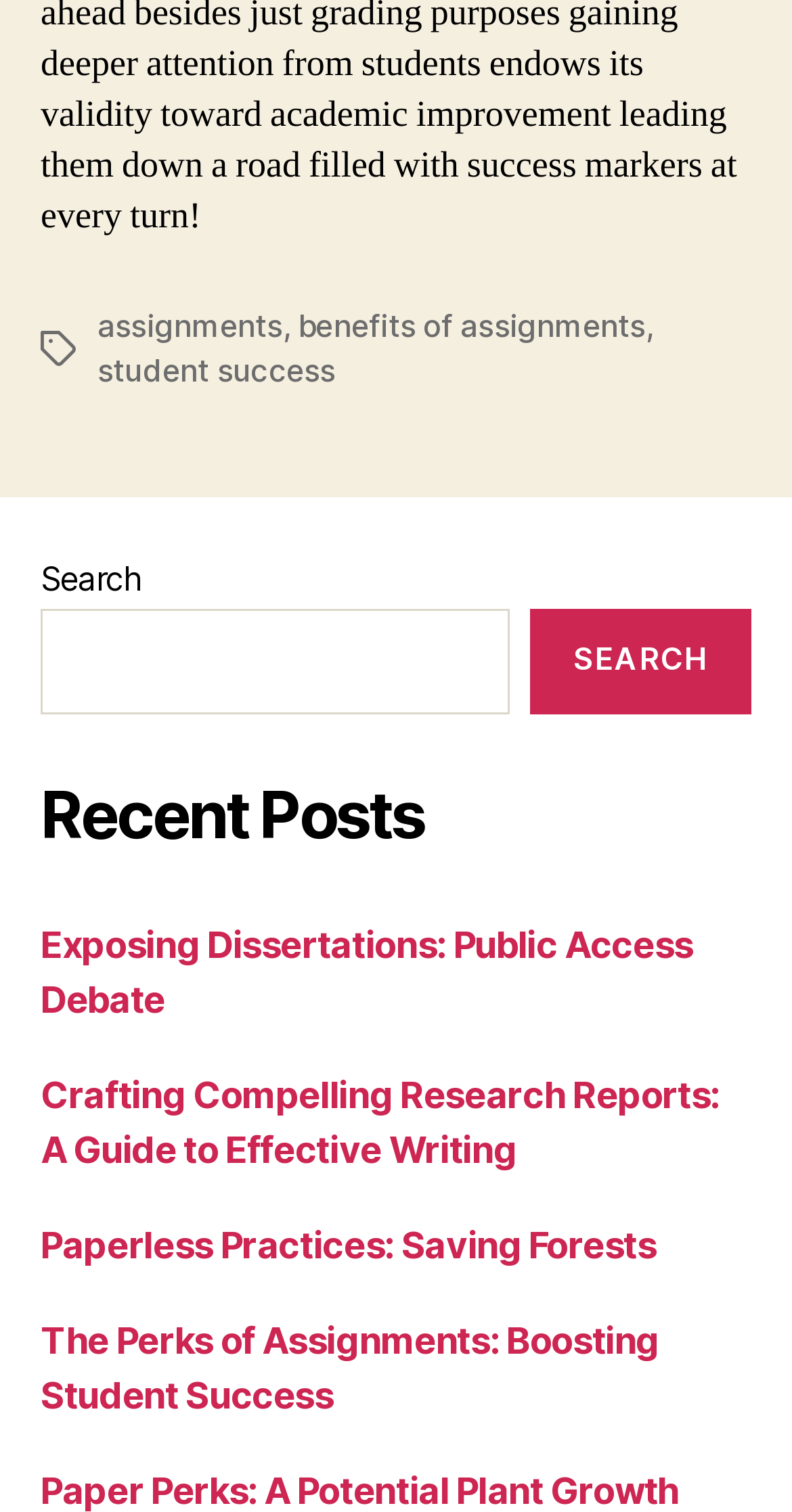What type of content is listed under 'Recent Posts'?
Offer a detailed and full explanation in response to the question.

The section 'Recent Posts' lists several links with descriptive titles, such as 'Exposing Dissertations: Public Access Debate' and 'Crafting Compelling Research Reports: A Guide to Effective Writing'. This suggests that the content listed is a collection of blog posts or articles.